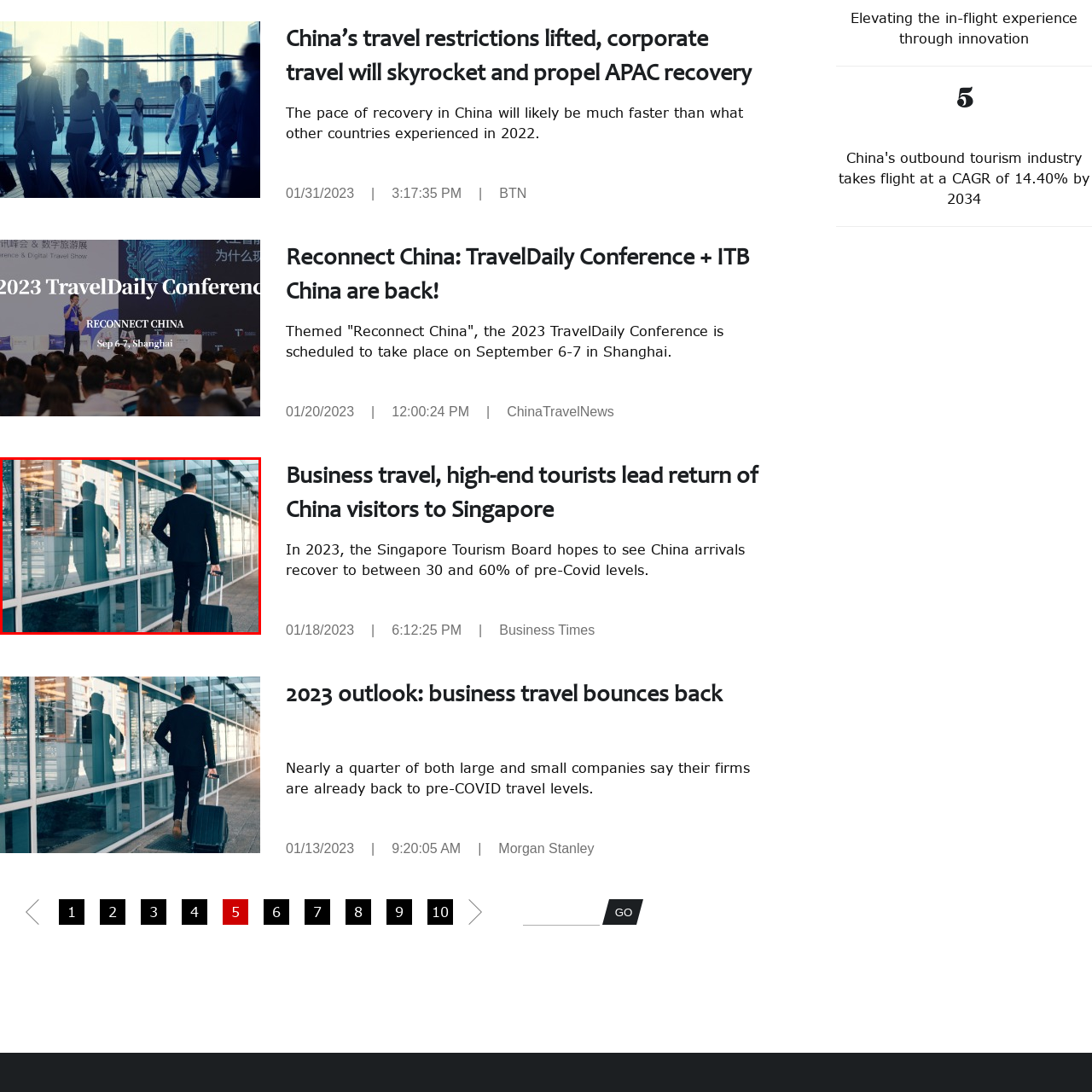Please analyze the elements within the red highlighted area in the image and provide a comprehensive answer to the following question: What is reflected in the large glass windows?

The large glass windows in the background of the image reflect modern architecture, which creates a sophisticated ambiance and adds to the overall theme of business travel and corporate recovery.